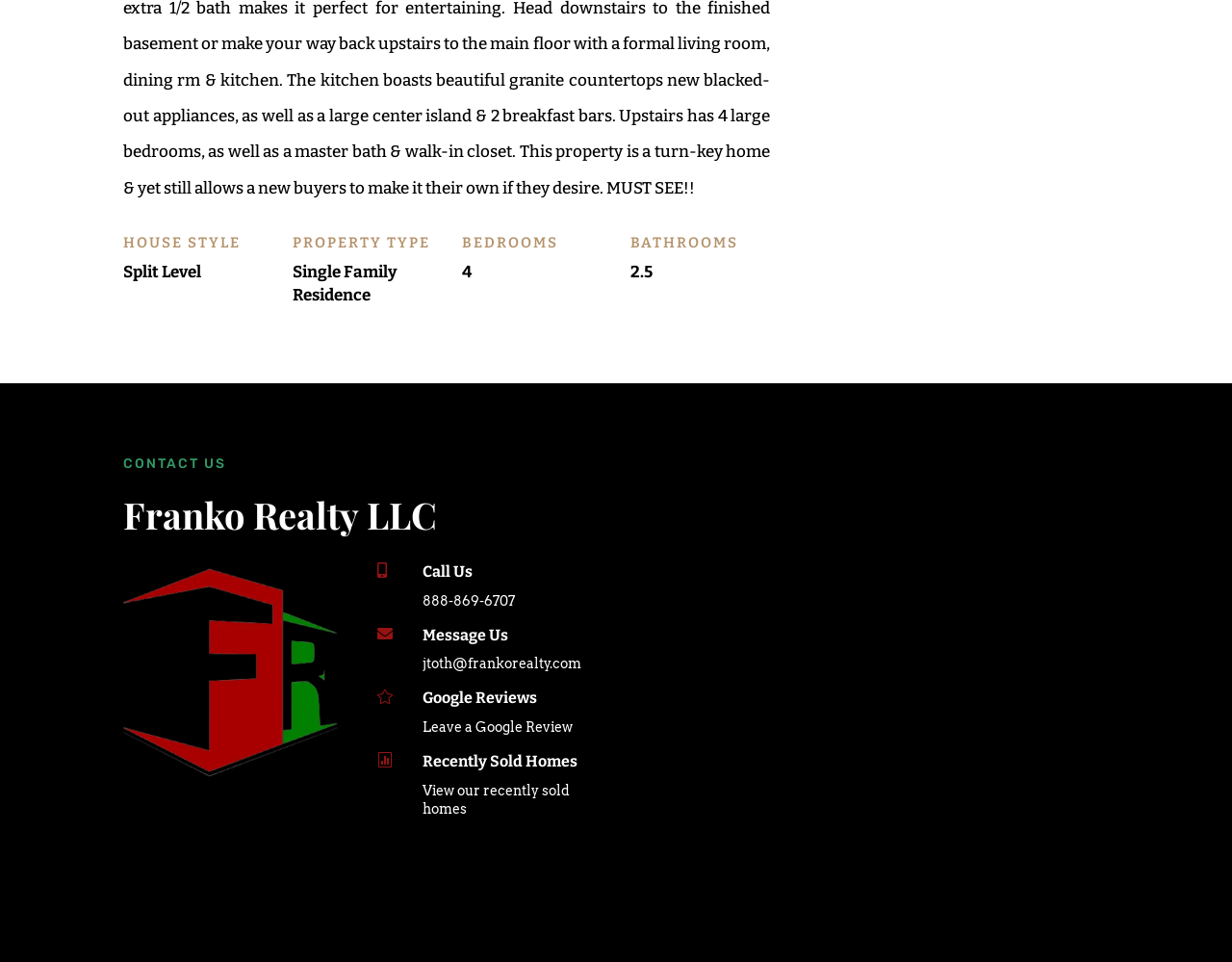How many bedrooms does the property have?
Provide a detailed and extensive answer to the question.

I found the answer by looking at the 'BEDROOMS' heading and its corresponding StaticText element, which says '4'.